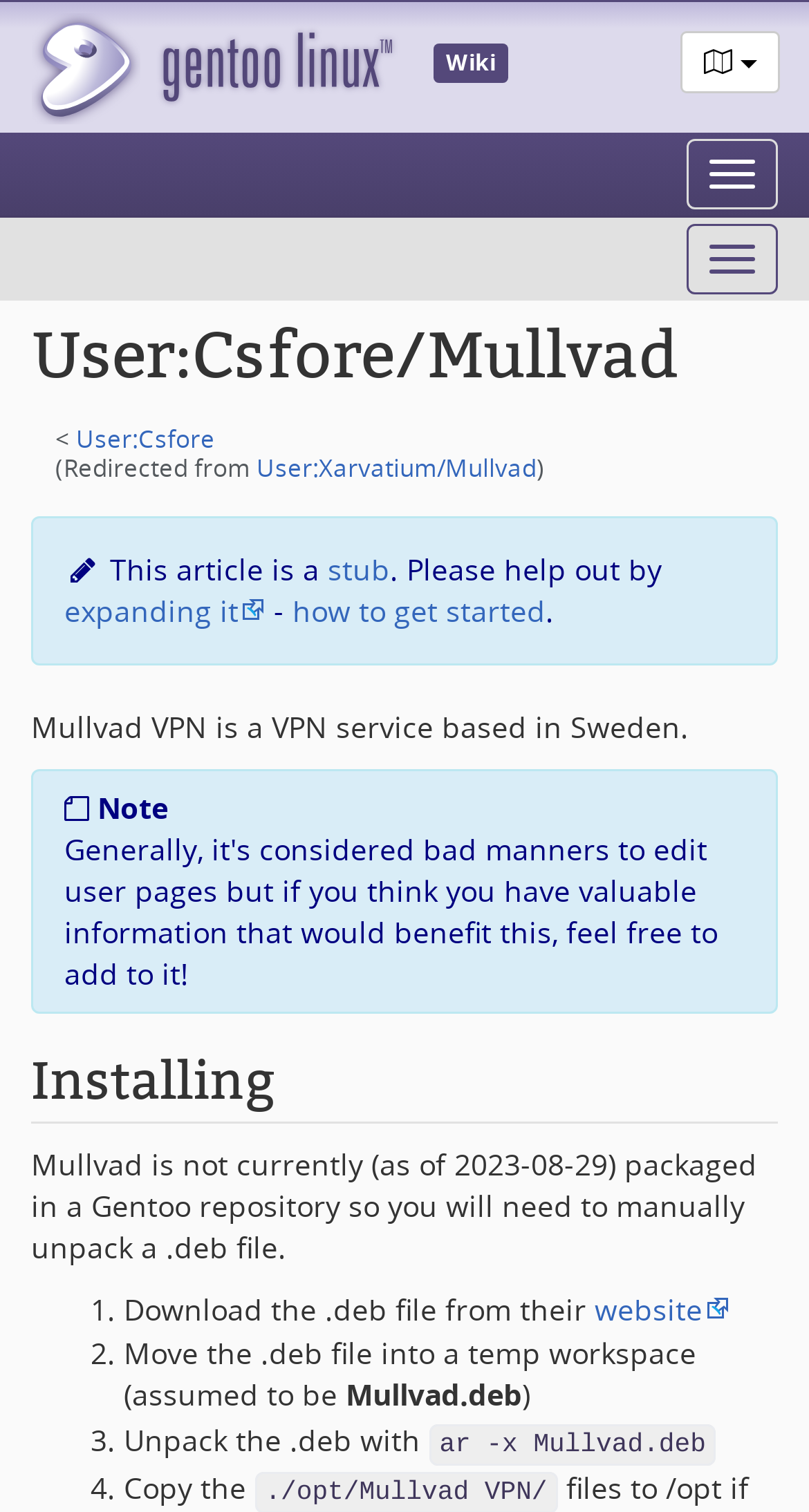Determine the bounding box coordinates of the clickable element necessary to fulfill the instruction: "Download the .deb file from their website". Provide the coordinates as four float numbers within the 0 to 1 range, i.e., [left, top, right, bottom].

[0.735, 0.853, 0.902, 0.879]